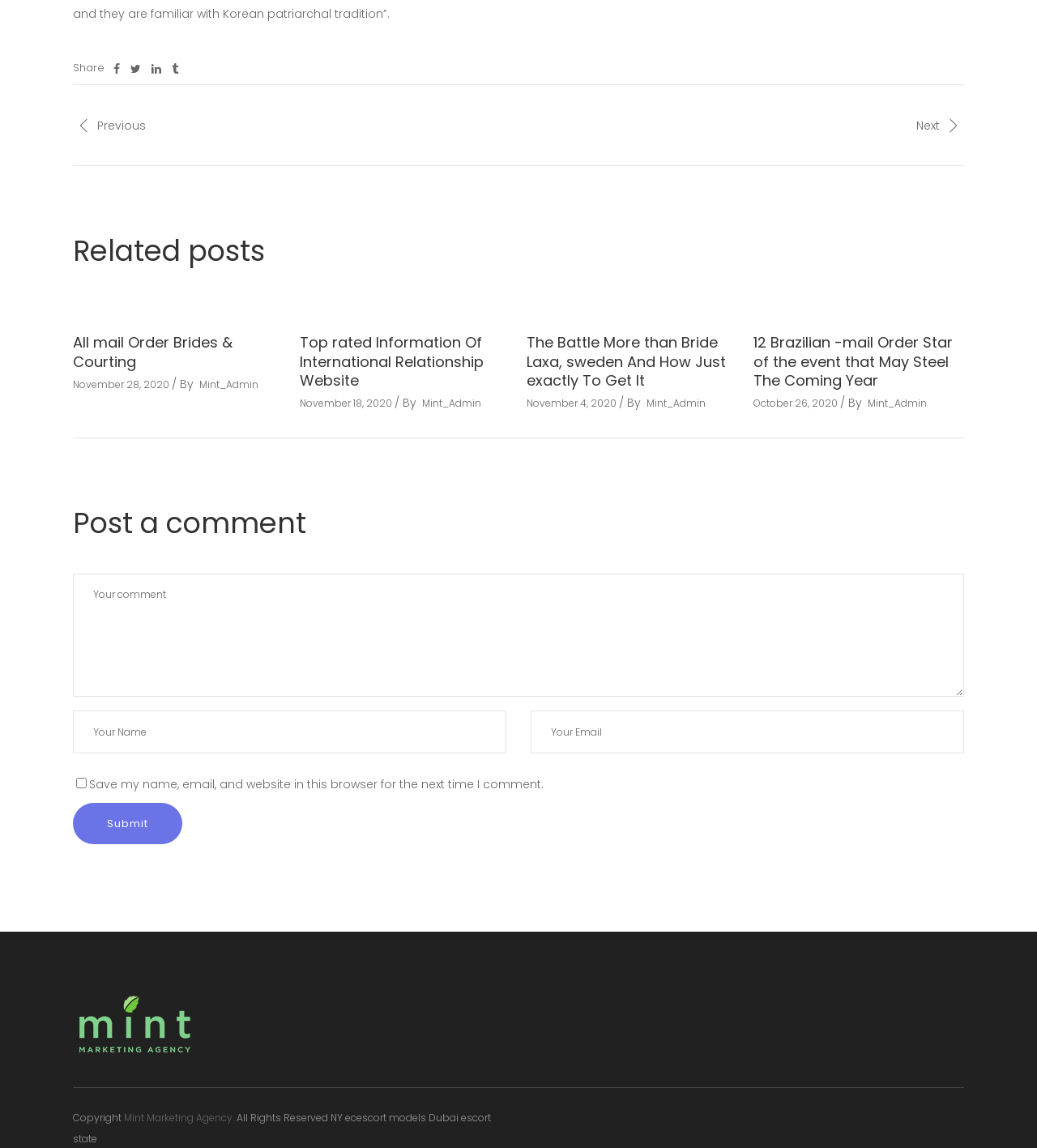Please respond to the question with a concise word or phrase:
What is the title of the first related post?

All mail Order Brides & Courting